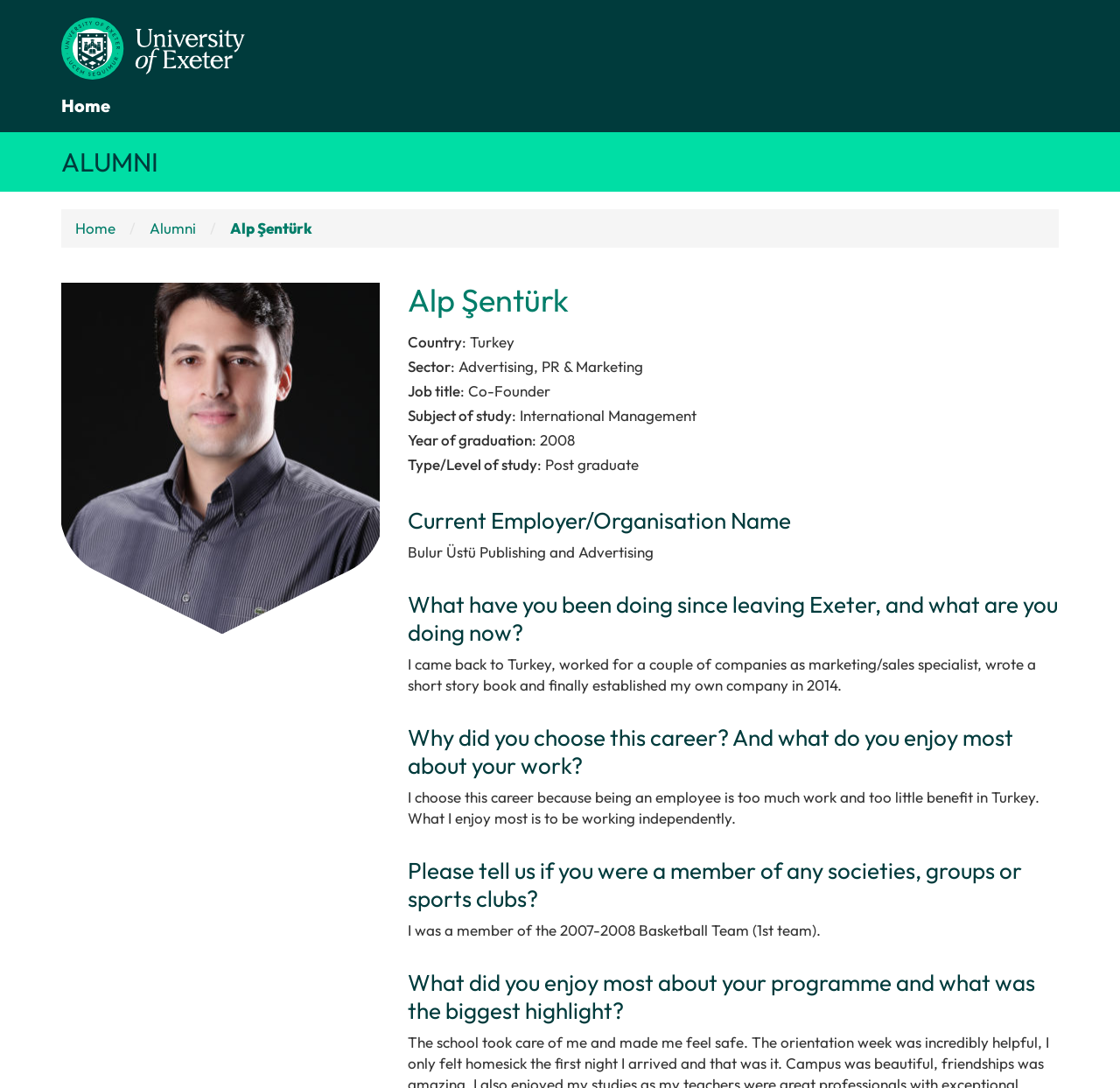Create a detailed narrative of the webpage’s visual and textual elements.

This webpage is about Alp Şentürk, an alumnus of Exeter University. At the top left corner, there is a navigation menu with links to "Alumni" and "Home". Below the navigation menu, there is a profile section with a heading "Alp Şentürk" and two images, one of which is a profile picture. 

To the right of the profile picture, there is a section with personal information, including country, sector, job title, subject of study, year of graduation, and type/level of study. The country is Turkey, the sector is Advertising, PR & Marketing, and the job title is Co-Founder. 

Below the personal information section, there are several headings with corresponding text. The first heading is "Current Employer/Organisation Name", and the text is "Bulur Üstü Publishing and Advertising". The second heading is "What have you been doing since leaving Exeter, and what are you doing now?", and the text describes Alp's career path, including working as a marketing/sales specialist, writing a short story book, and establishing his own company in 2014. 

The third heading is "Why did you choose this career? And what do you enjoy most about your work?", and the text explains that Alp chose this career because being an employee is too much work and too little benefit in Turkey, and he enjoys working independently. The fourth heading is "Please tell us if you were a member of any societies, groups or sports clubs?", and the text mentions that Alp was a member of the 2007-2008 Basketball Team (1st team). 

The last heading is "What did you enjoy most about your programme and what was the biggest highlight?", but there is no corresponding text. Overall, the webpage provides a brief overview of Alp's profile, career, and experiences at Exeter University.